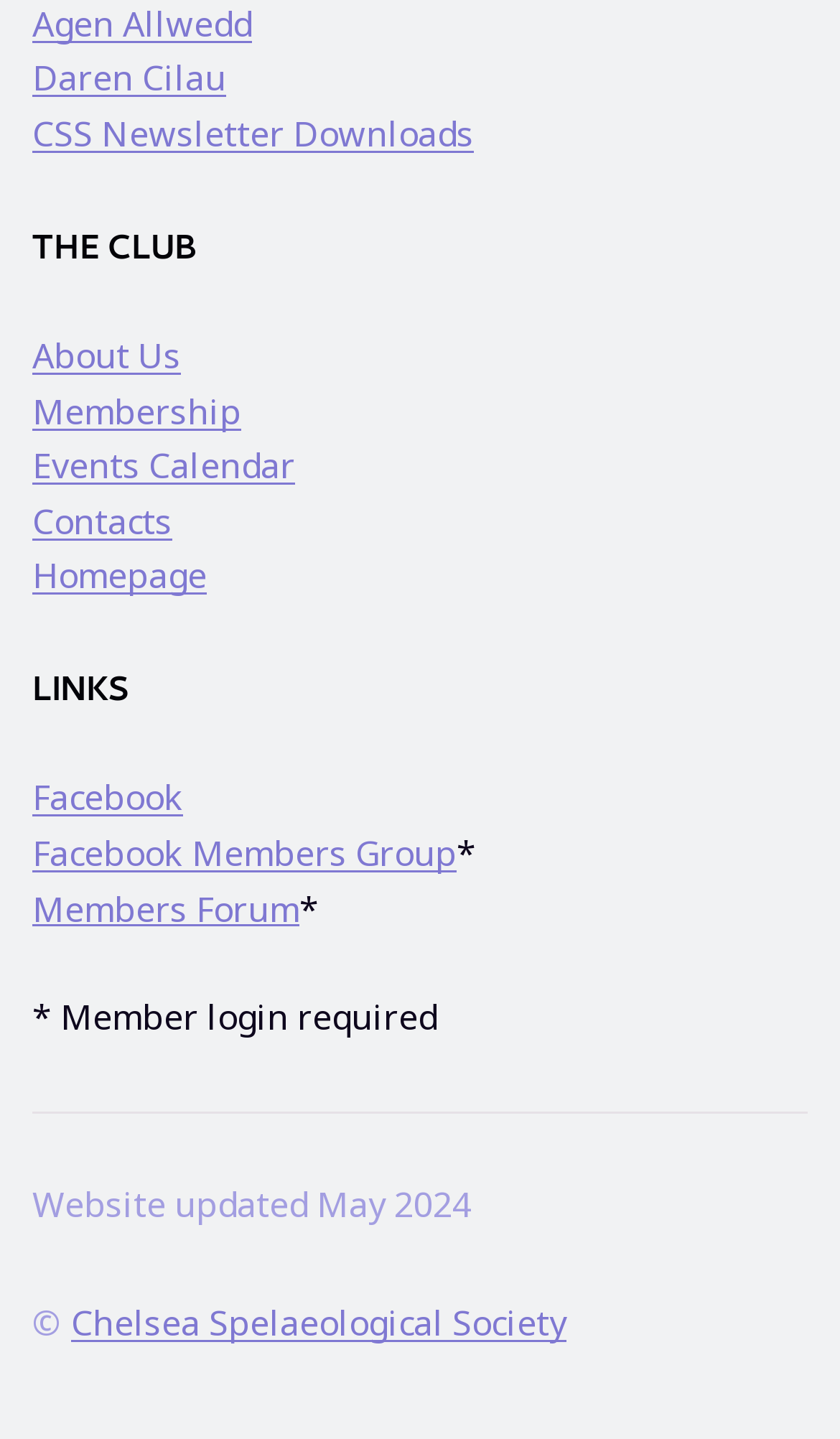Give a concise answer using one word or a phrase to the following question:
How many links are under 'TOP PAGES'?

4